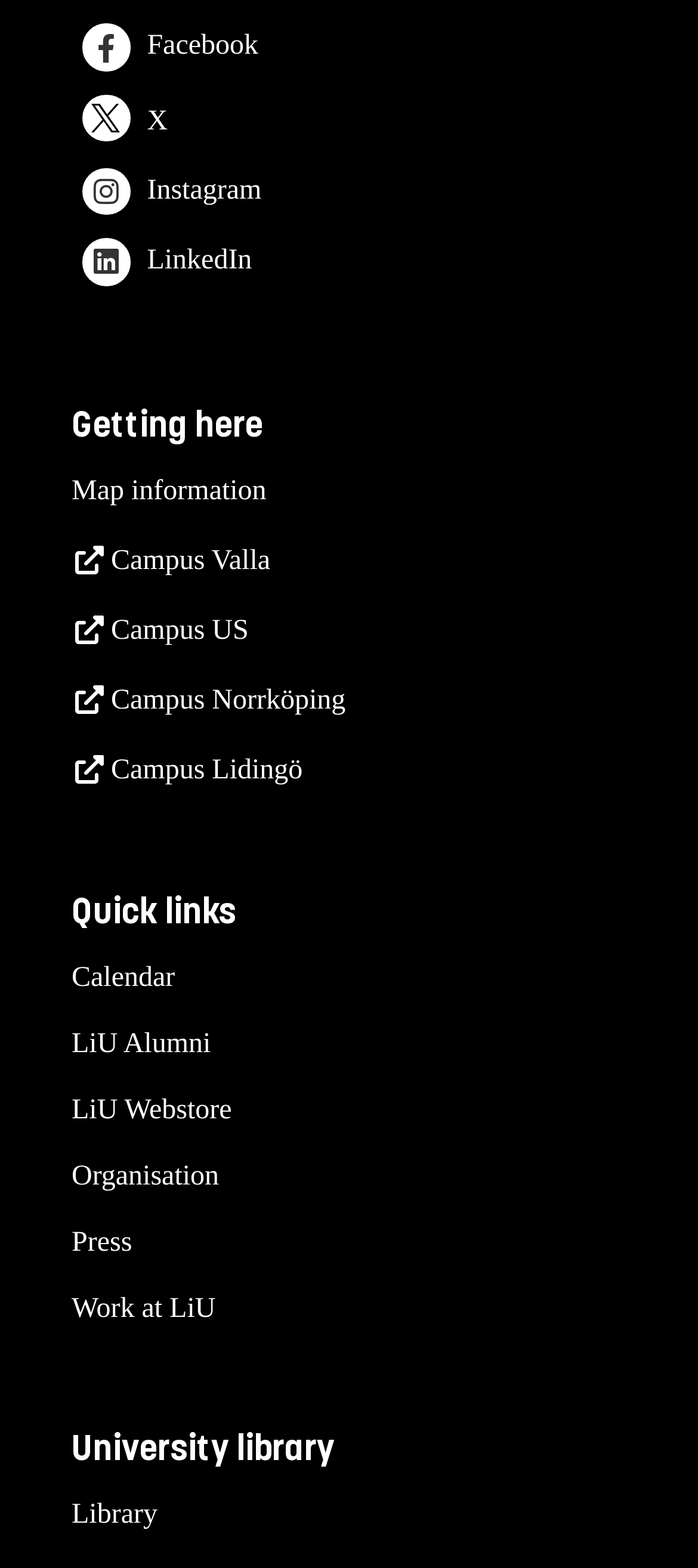Provide the bounding box coordinates of the UI element that matches the description: "Work at LiU".

[0.103, 0.824, 0.309, 0.844]